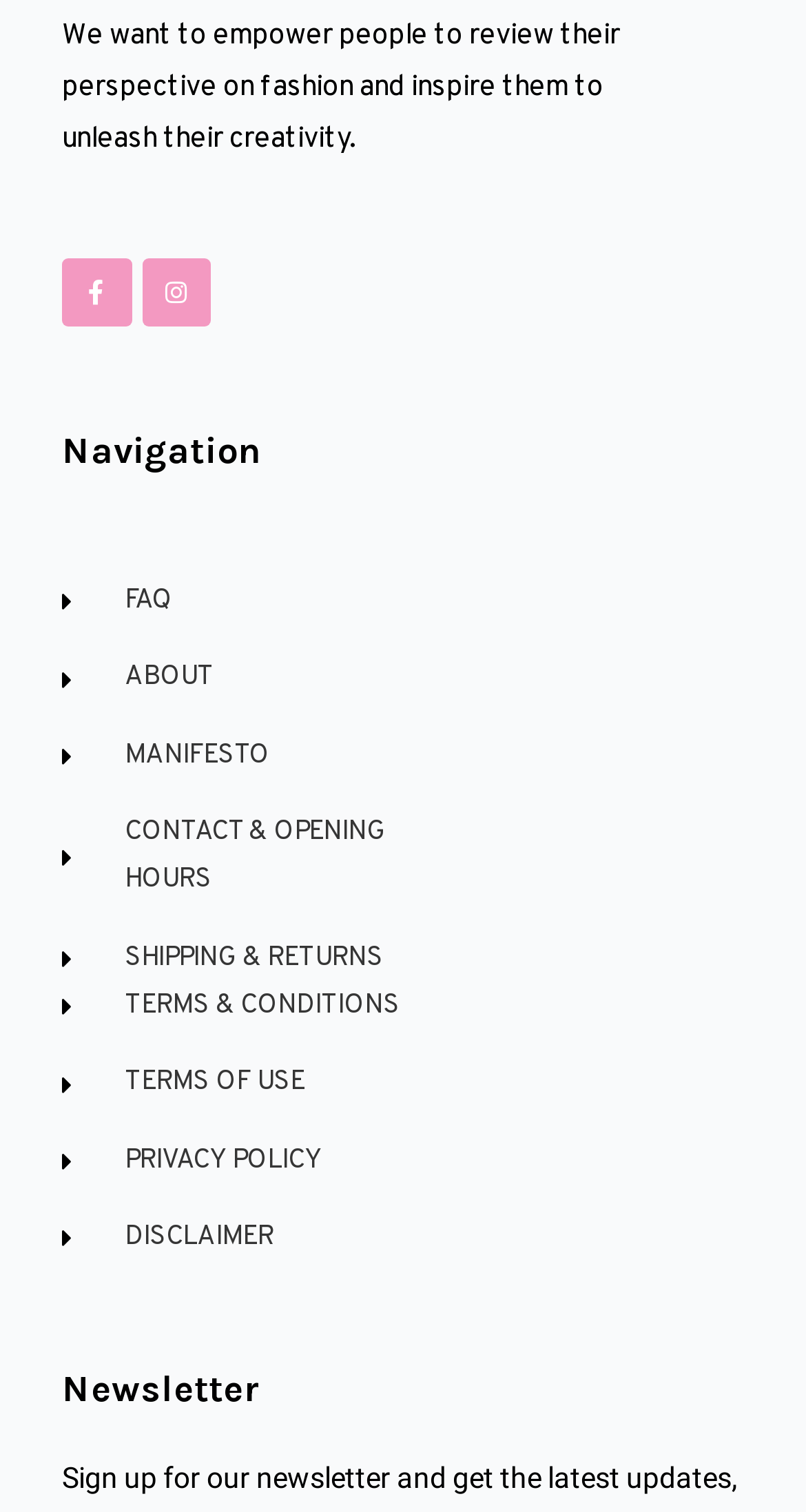Determine the bounding box coordinates of the element that should be clicked to execute the following command: "View FAQ".

[0.077, 0.383, 0.5, 0.415]